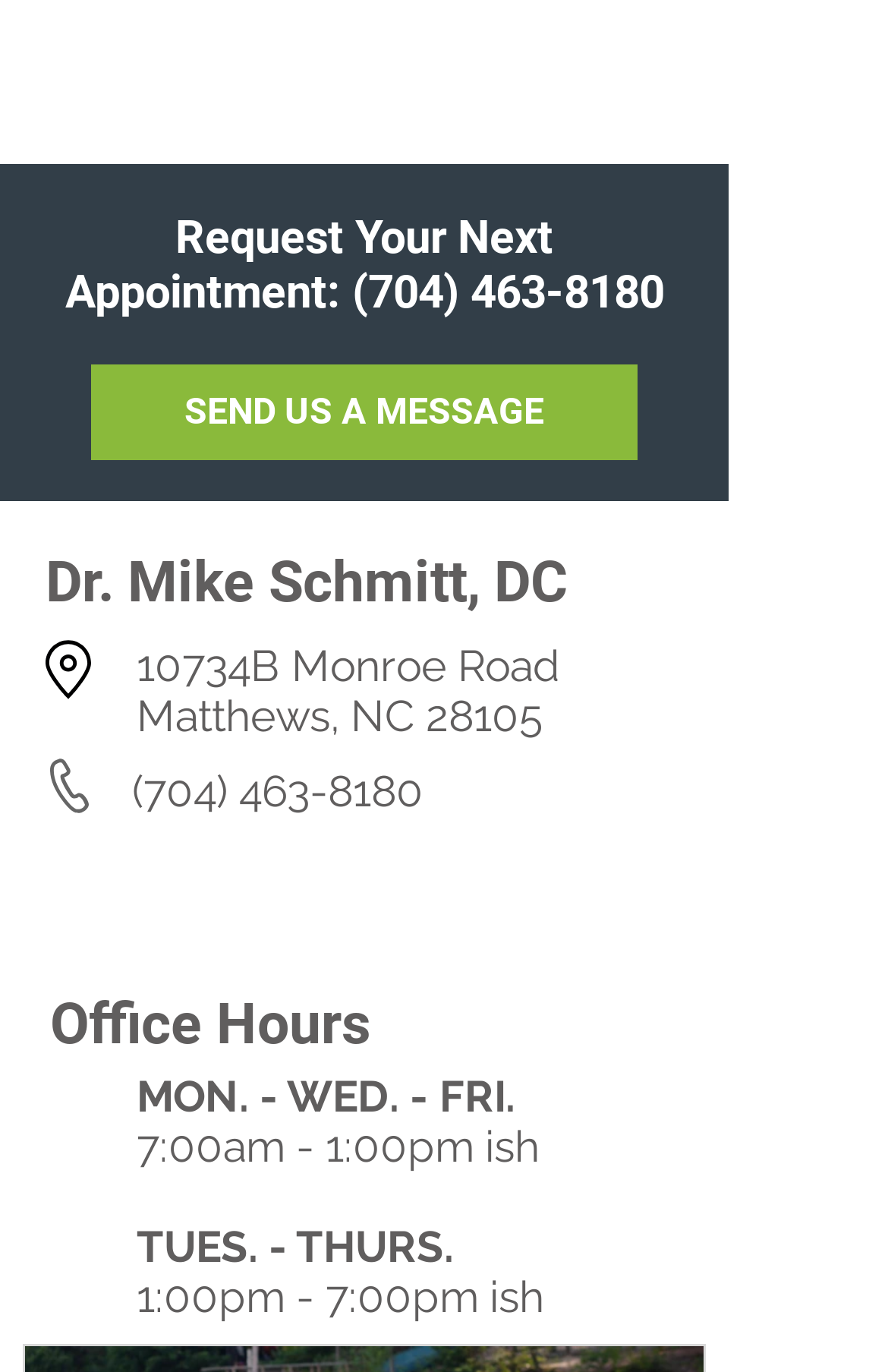What are the office hours on Monday?
Provide an in-depth answer to the question, covering all aspects.

The office hours can be found in the static text elements at the bottom of the webpage, which list the hours for each day of the week. On Monday, the office hours are 7:00am - 1:00pm ish, as indicated by the static text element '7:00am - 1:00pm ish'.